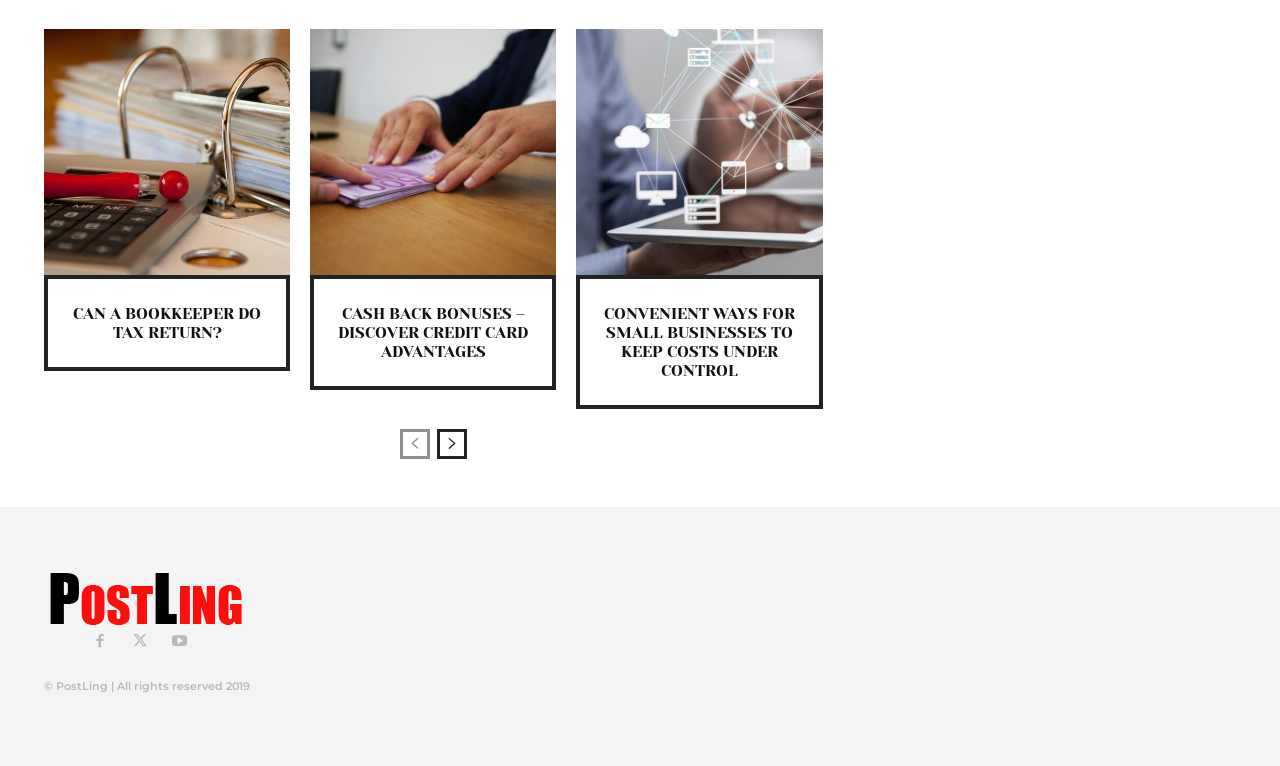Could you provide the bounding box coordinates for the portion of the screen to click to complete this instruction: "Click on 'Can a Bookkeeper Do Tax Return?'"?

[0.034, 0.037, 0.227, 0.359]